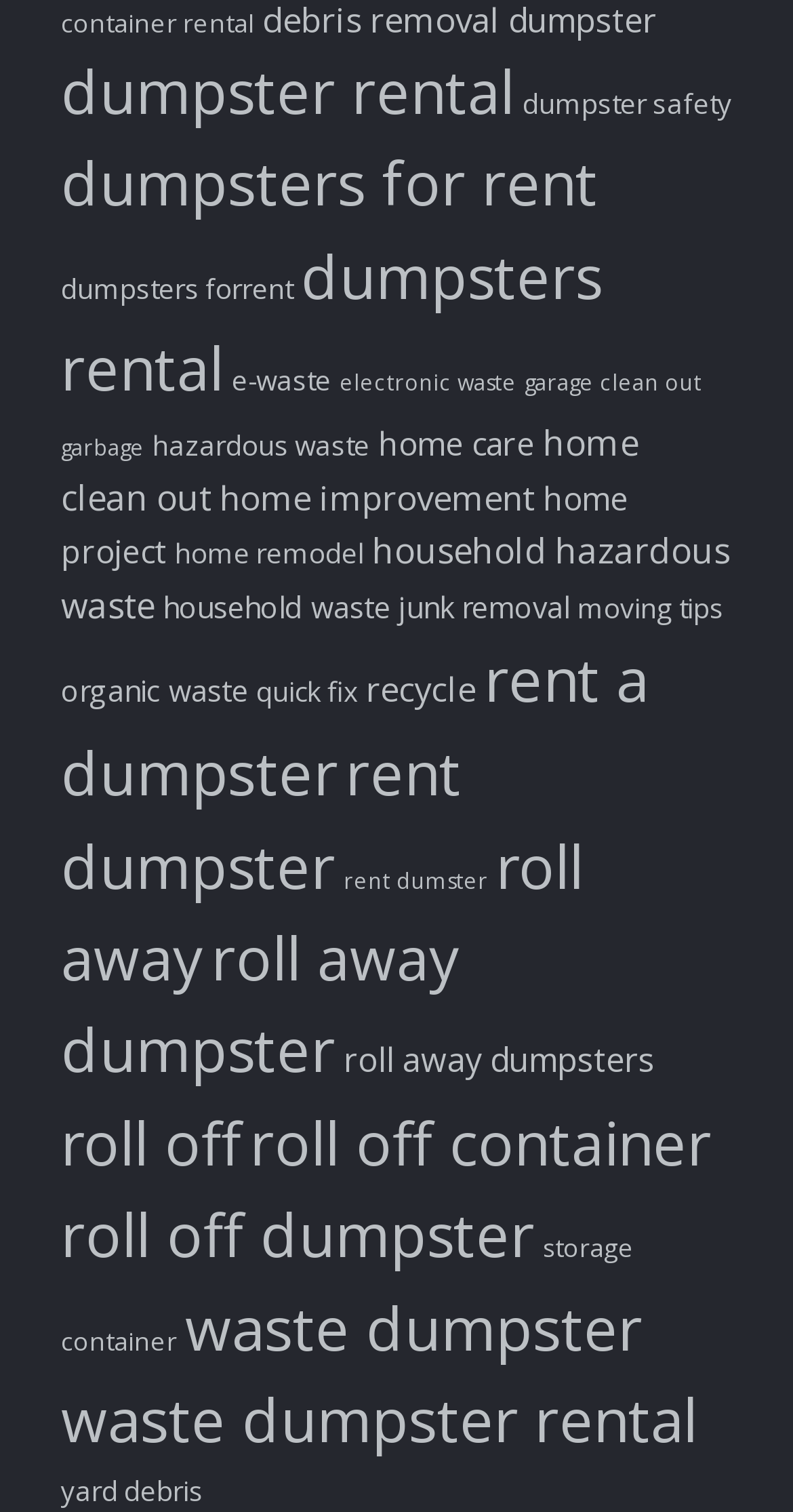How many items are related to 'home clean out'?
Analyze the screenshot and provide a detailed answer to the question.

According to the link 'home clean out (9 items)', there are 9 items related to home clean out.